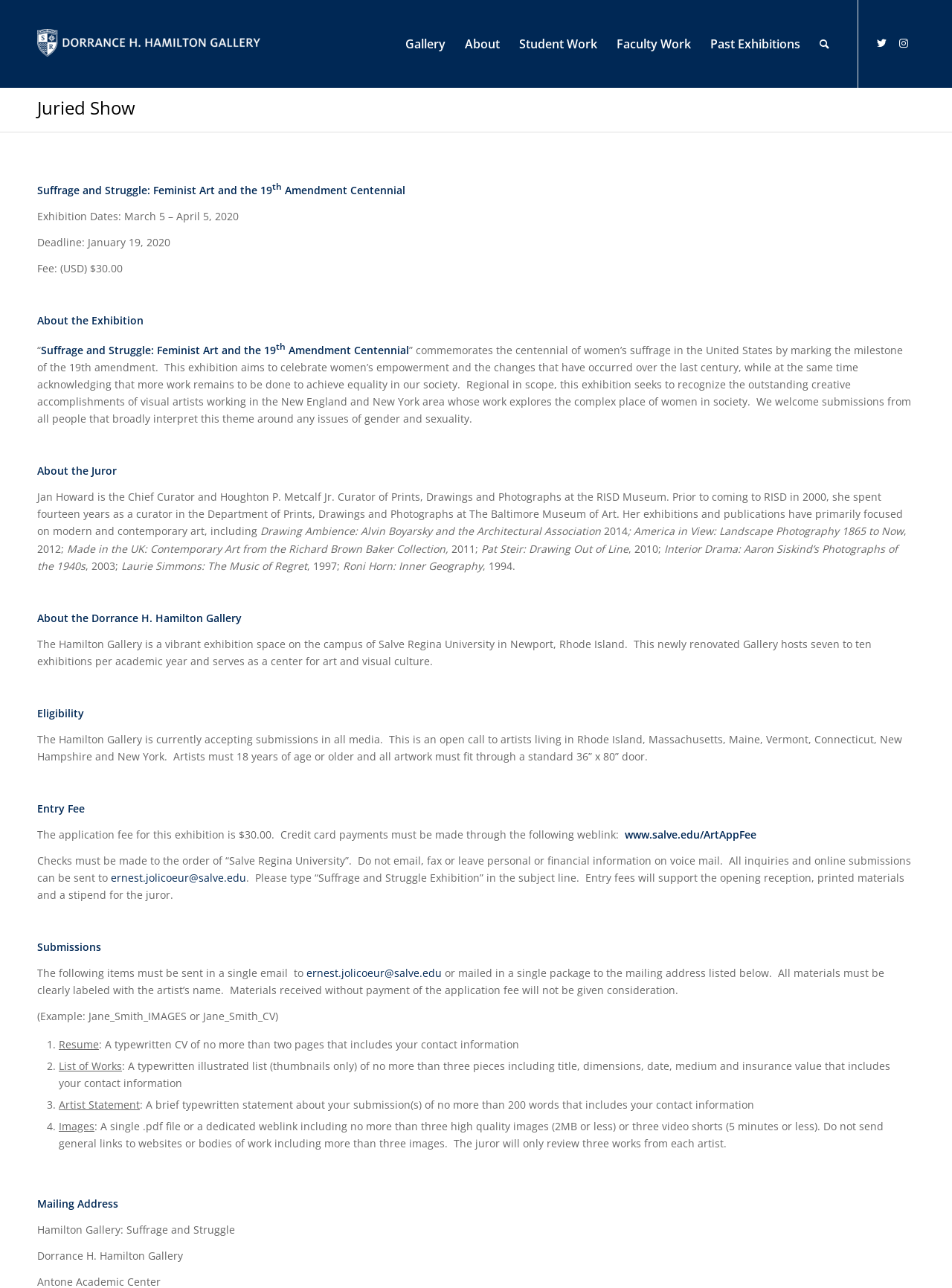Look at the image and answer the question in detail:
Who is the juror of the exhibition?

I found the answer by reading the section 'About the Juror' on the webpage, which mentions Jan Howard as the Chief Curator and Houghton P. Metcalf Jr. Curator of Prints, Drawings and Photographs at the RISD Museum.